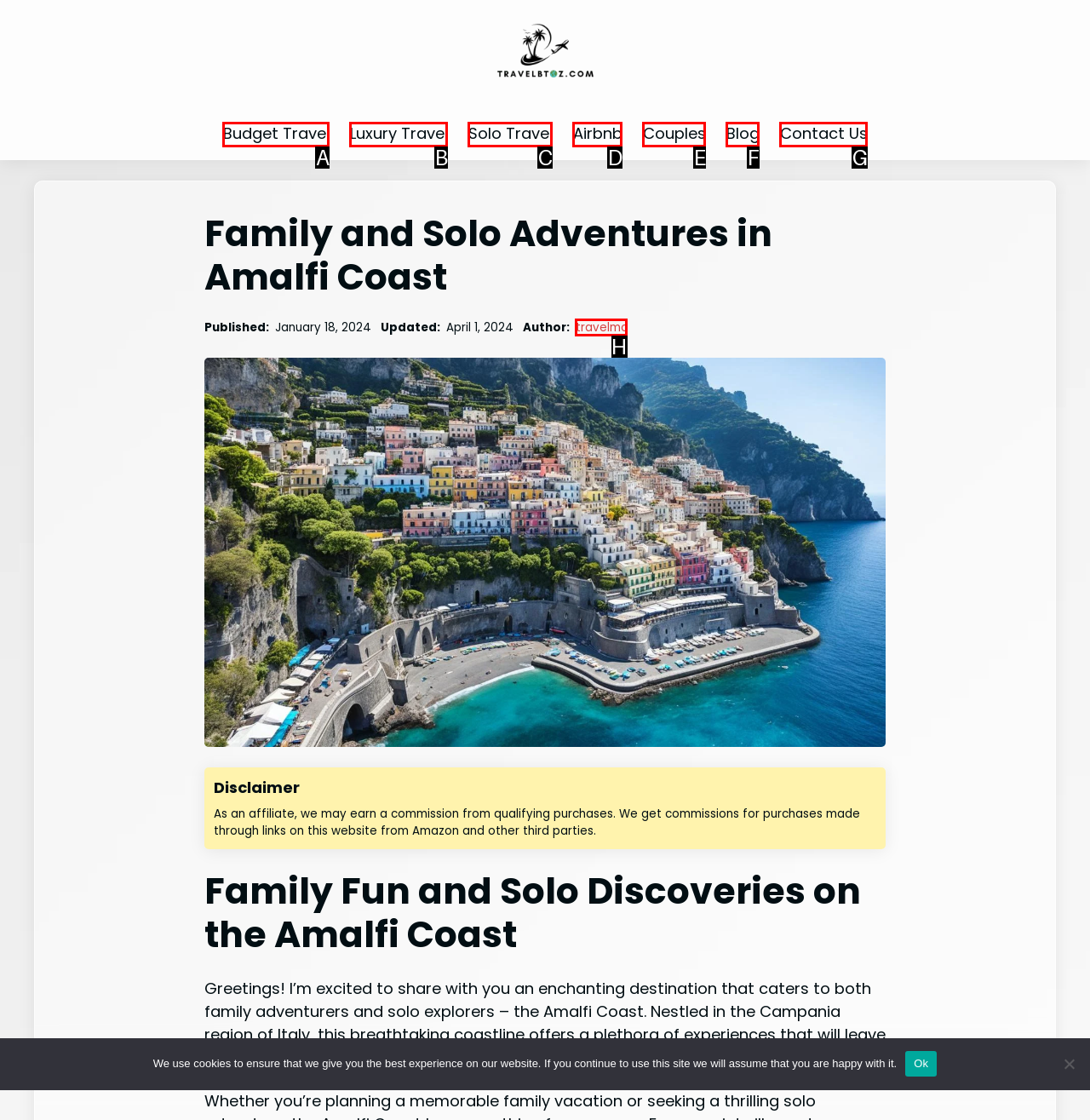To achieve the task: Visit travelmc, which HTML element do you need to click?
Respond with the letter of the correct option from the given choices.

H